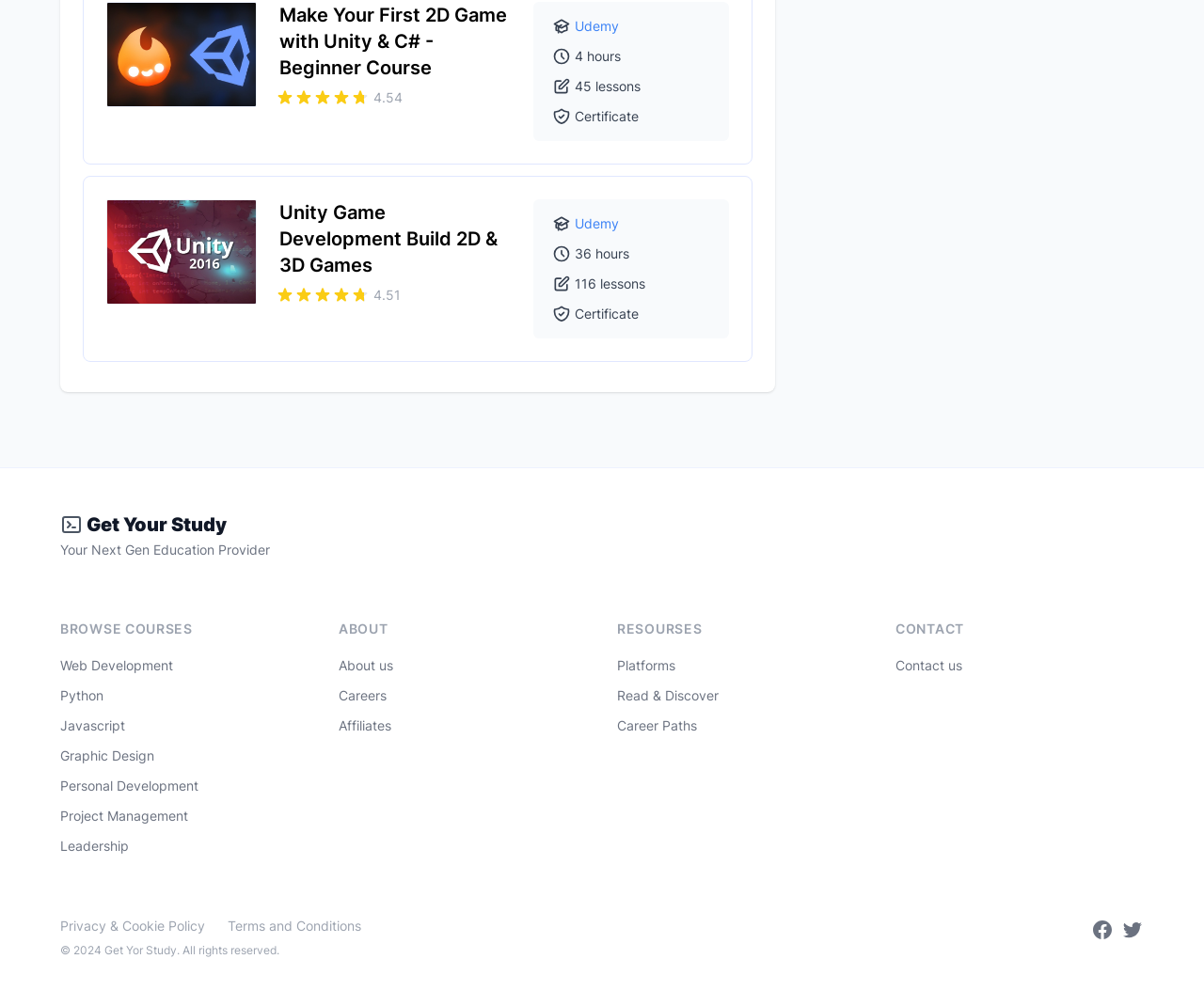Identify the bounding box coordinates of the area you need to click to perform the following instruction: "Get Your Study".

[0.072, 0.512, 0.188, 0.531]